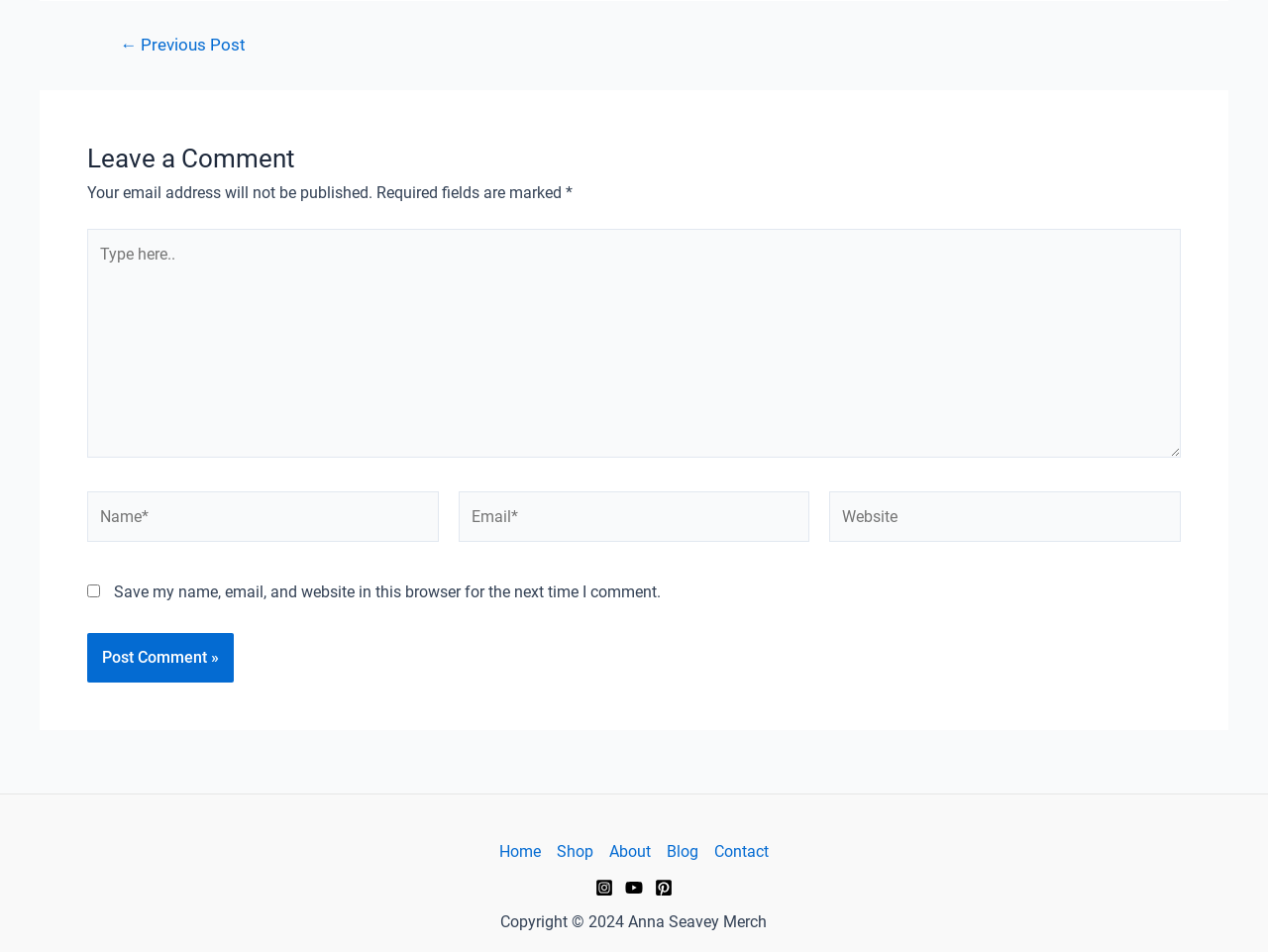Determine the bounding box coordinates of the region that needs to be clicked to achieve the task: "Leave a comment".

[0.069, 0.144, 0.931, 0.189]